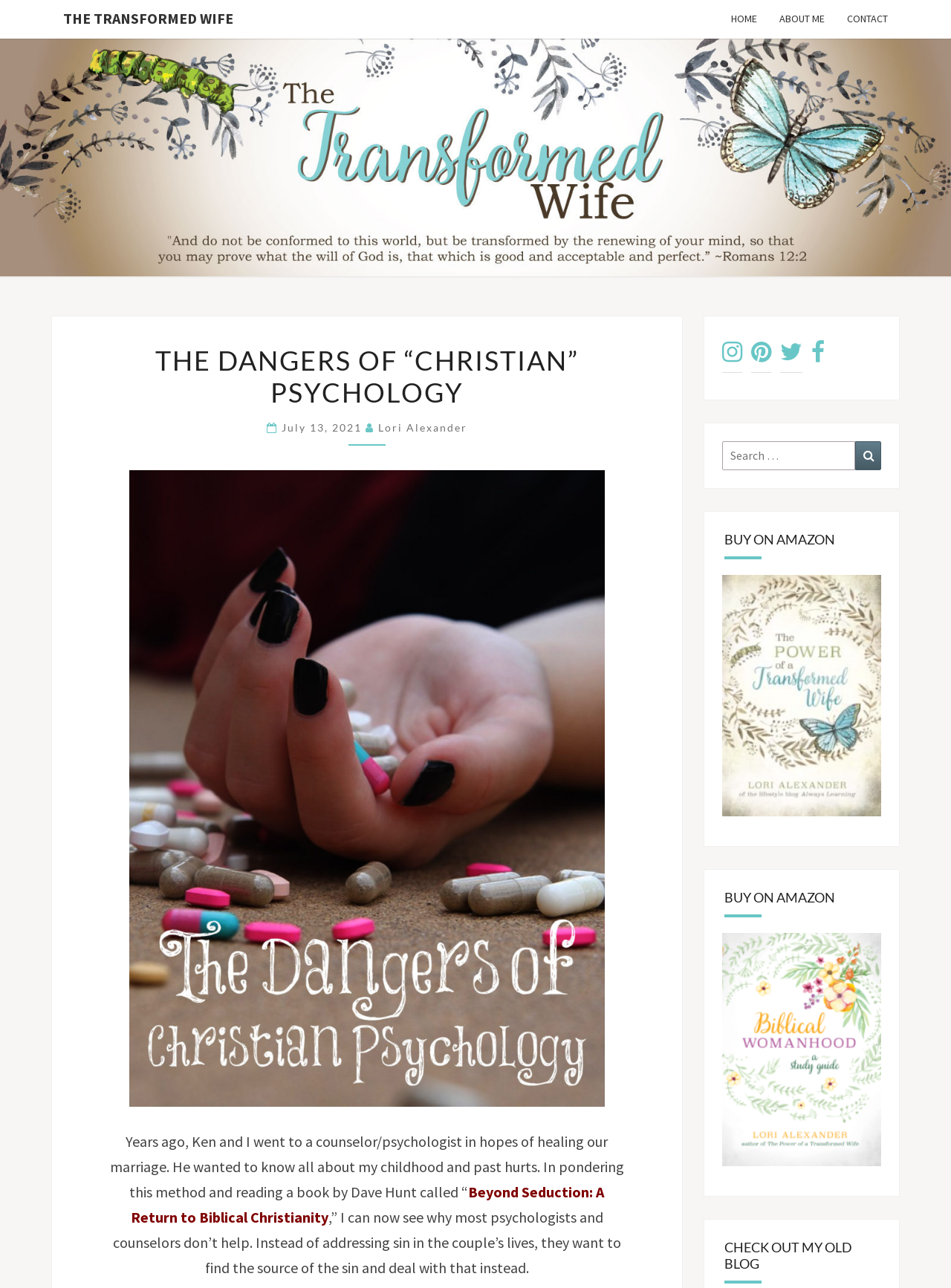Can you identify the bounding box coordinates of the clickable region needed to carry out this instruction: 'Buy on Amazon'? The coordinates should be four float numbers within the range of 0 to 1, stated as [left, top, right, bottom].

[0.759, 0.446, 0.927, 0.643]